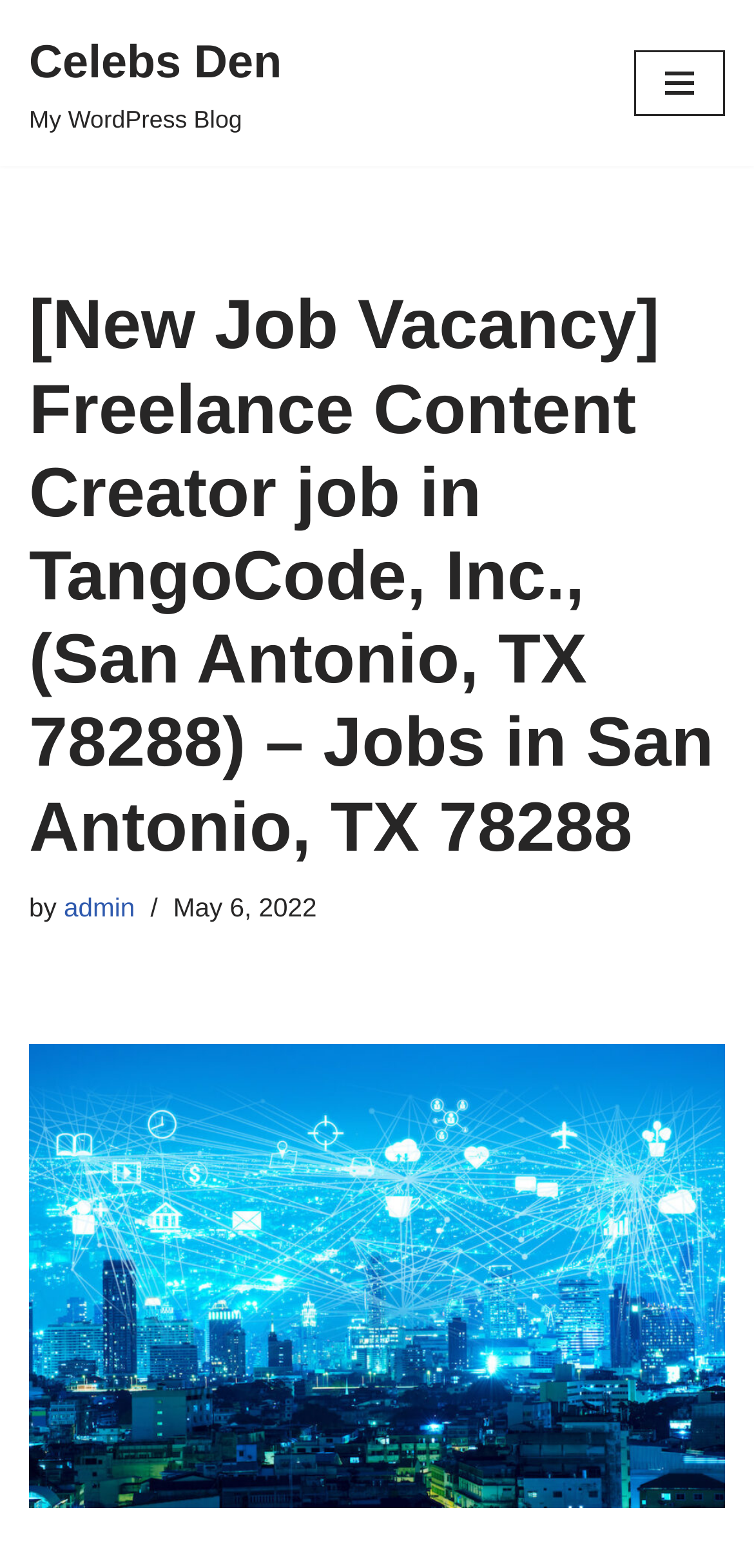Please identify the primary heading of the webpage and give its text content.

[New Job Vacancy] Freelance Content Creator job in TangoCode, Inc., (San Antonio, TX 78288) – Jobs in San Antonio, TX 78288